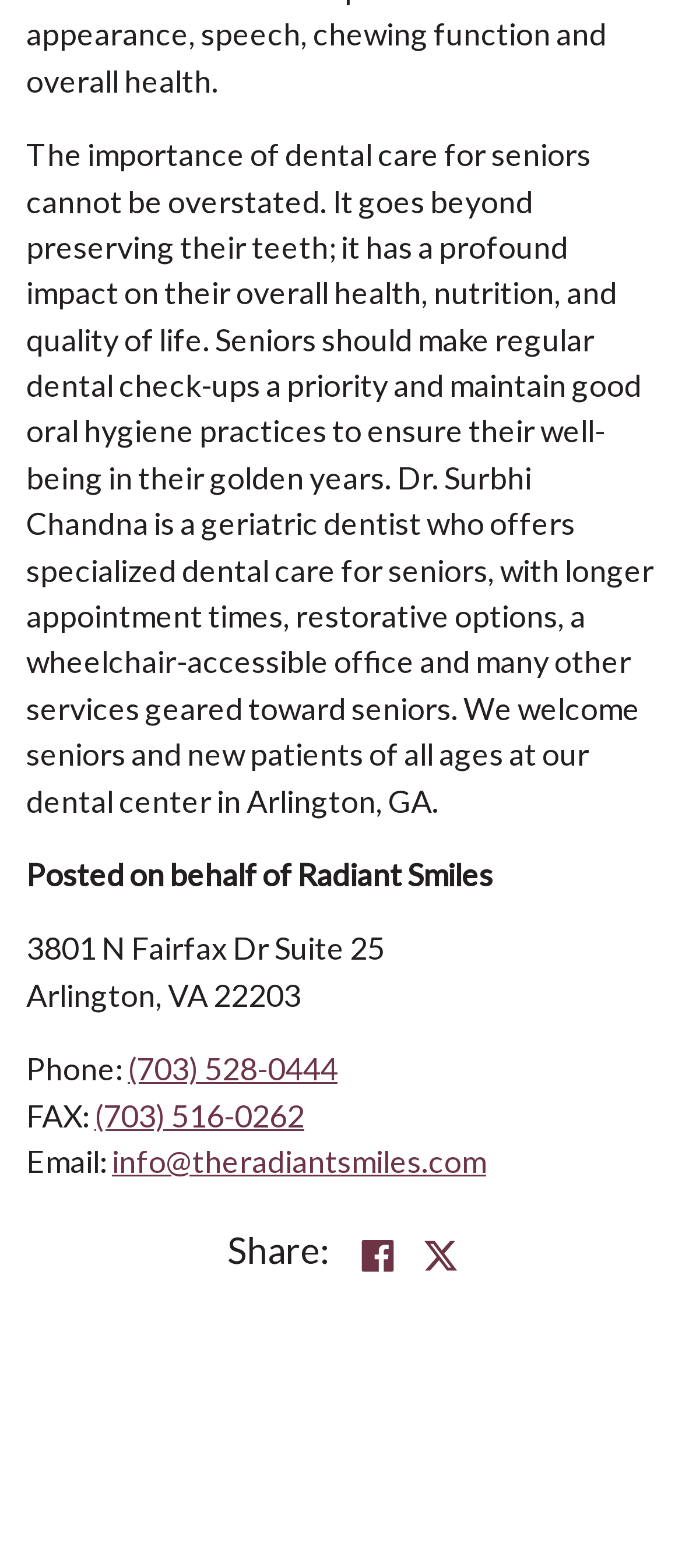What is the phone number of the dental center?
Based on the image, answer the question with a single word or brief phrase.

(703) 528-0444